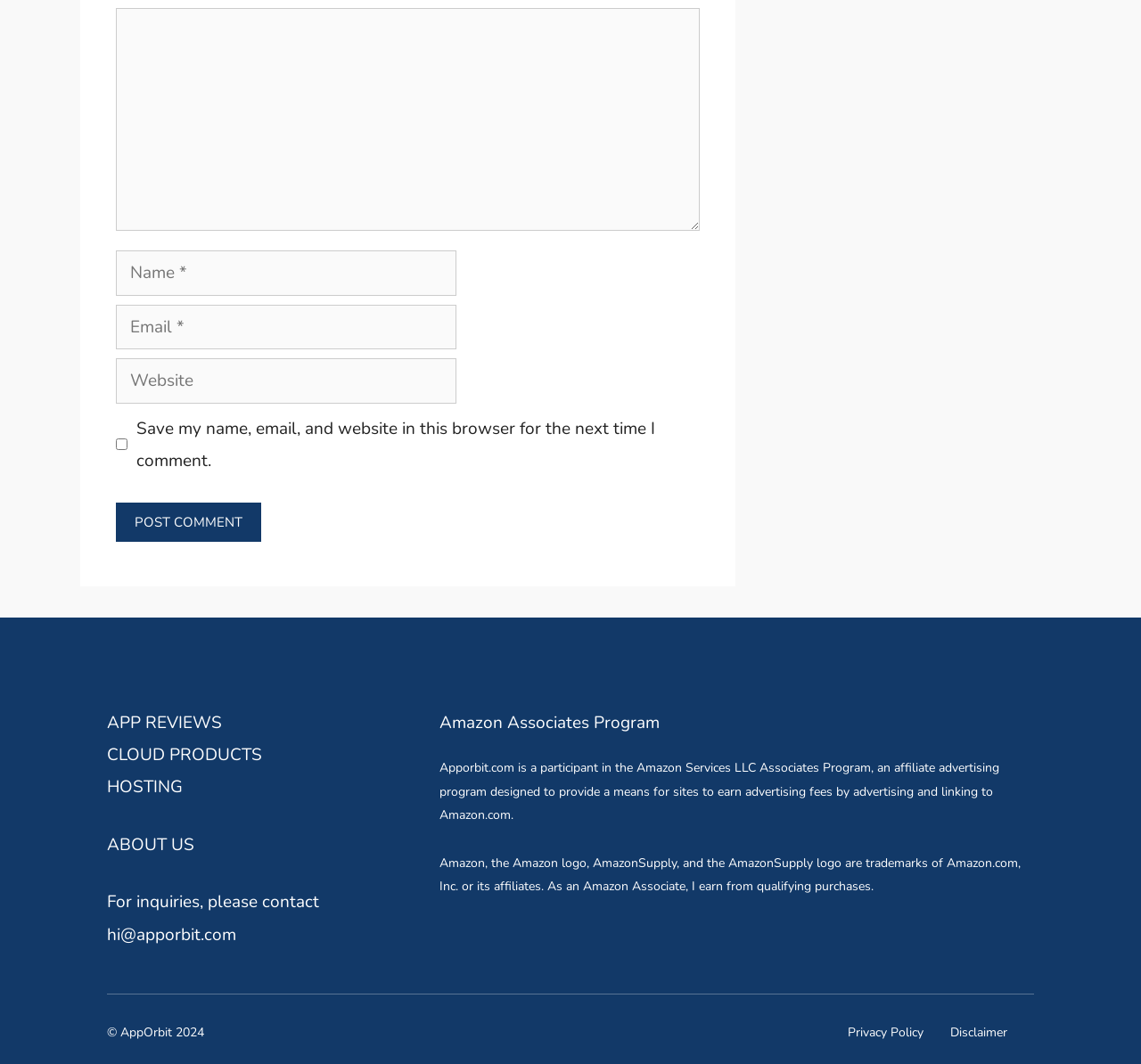What is the email address for inquiries?
Refer to the image and offer an in-depth and detailed answer to the question.

The webpage provides an email address, hi@apporbit.com, for users to contact with inquiries.